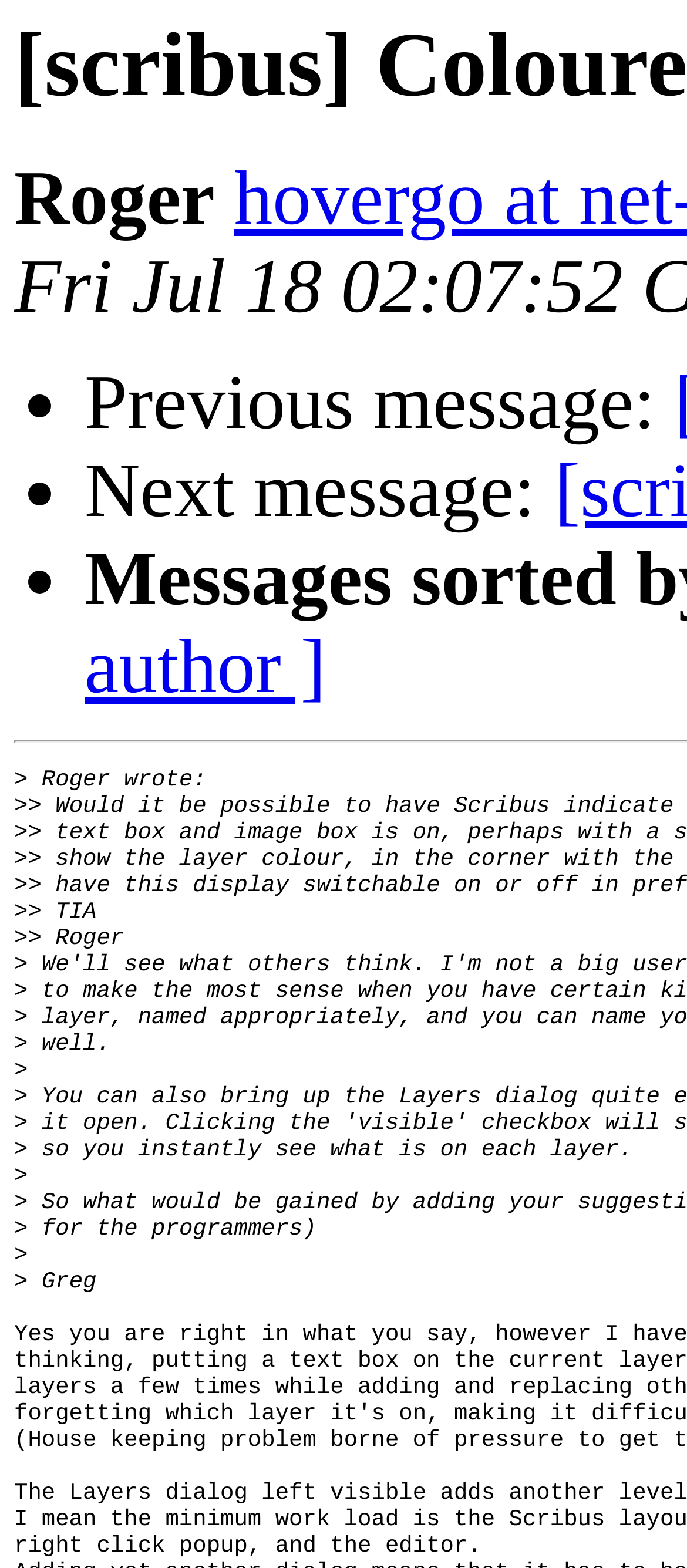Who wrote the message 'well.'?
Answer briefly with a single word or phrase based on the image.

Roger